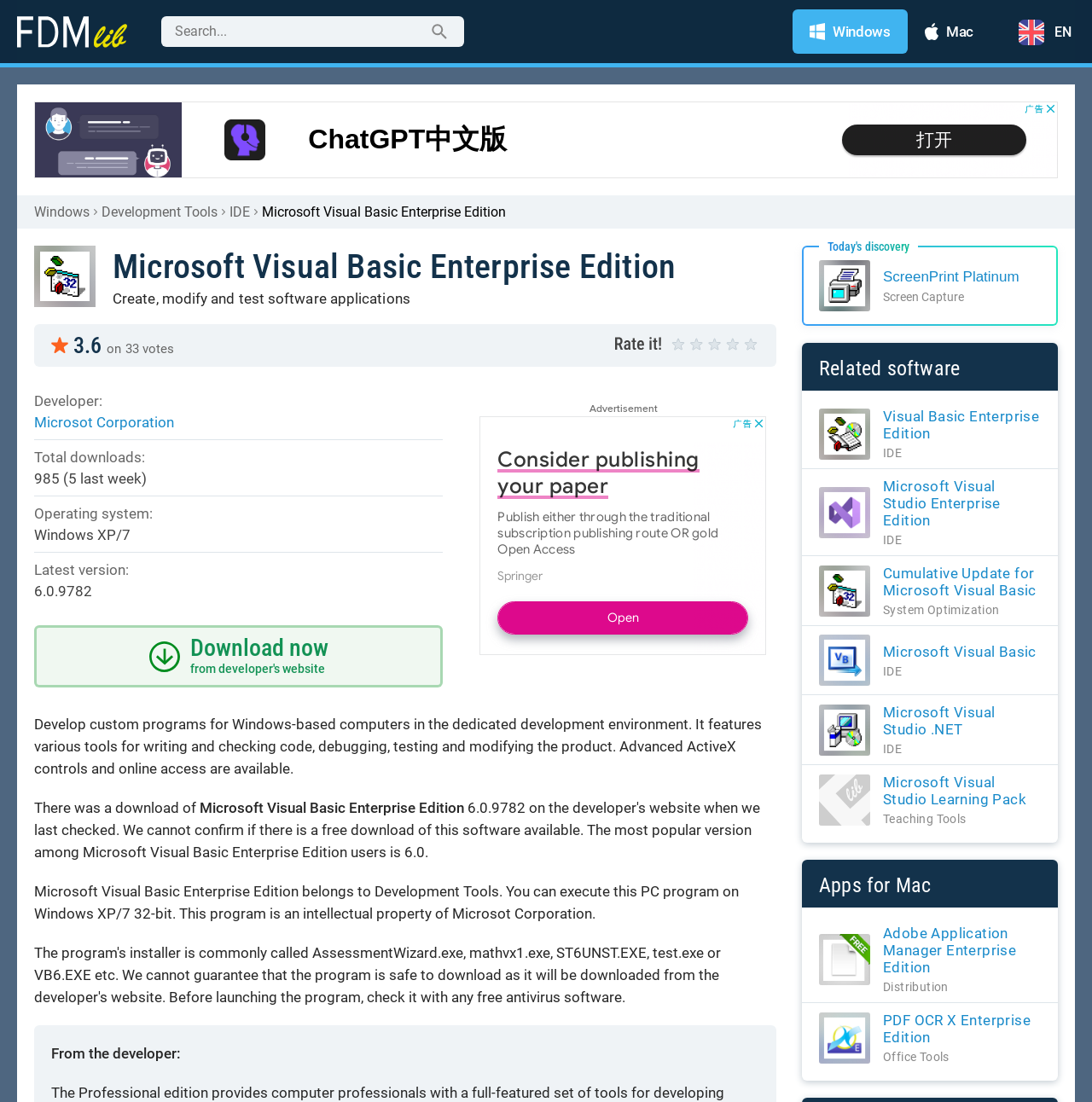Could you identify the text that serves as the heading for this webpage?

Microsoft Visual Basic Enterprise Edition